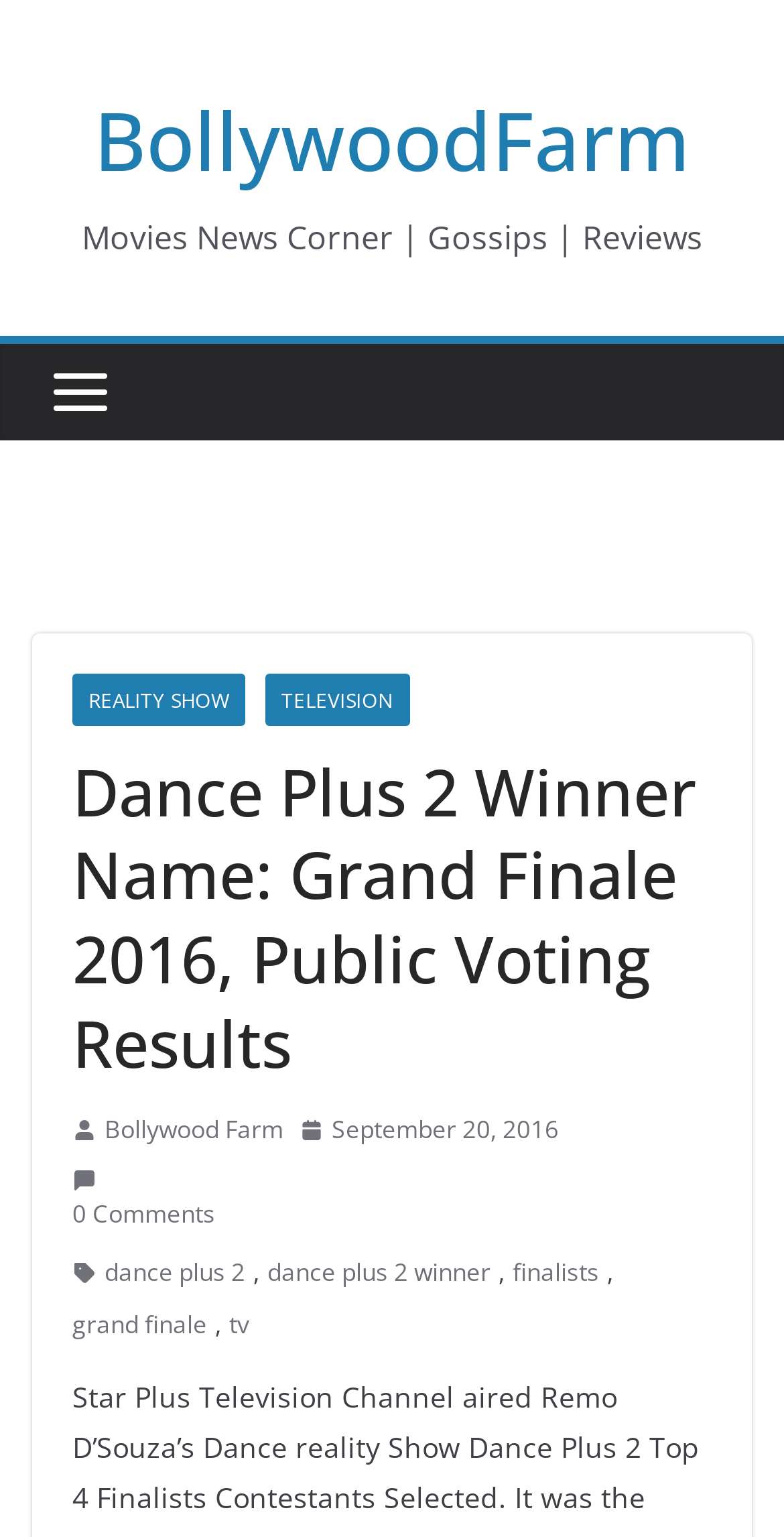Locate the bounding box coordinates of the UI element described by: "September 20, 2016September 25, 2016". Provide the coordinates as four float numbers between 0 and 1, formatted as [left, top, right, bottom].

[0.382, 0.721, 0.713, 0.749]